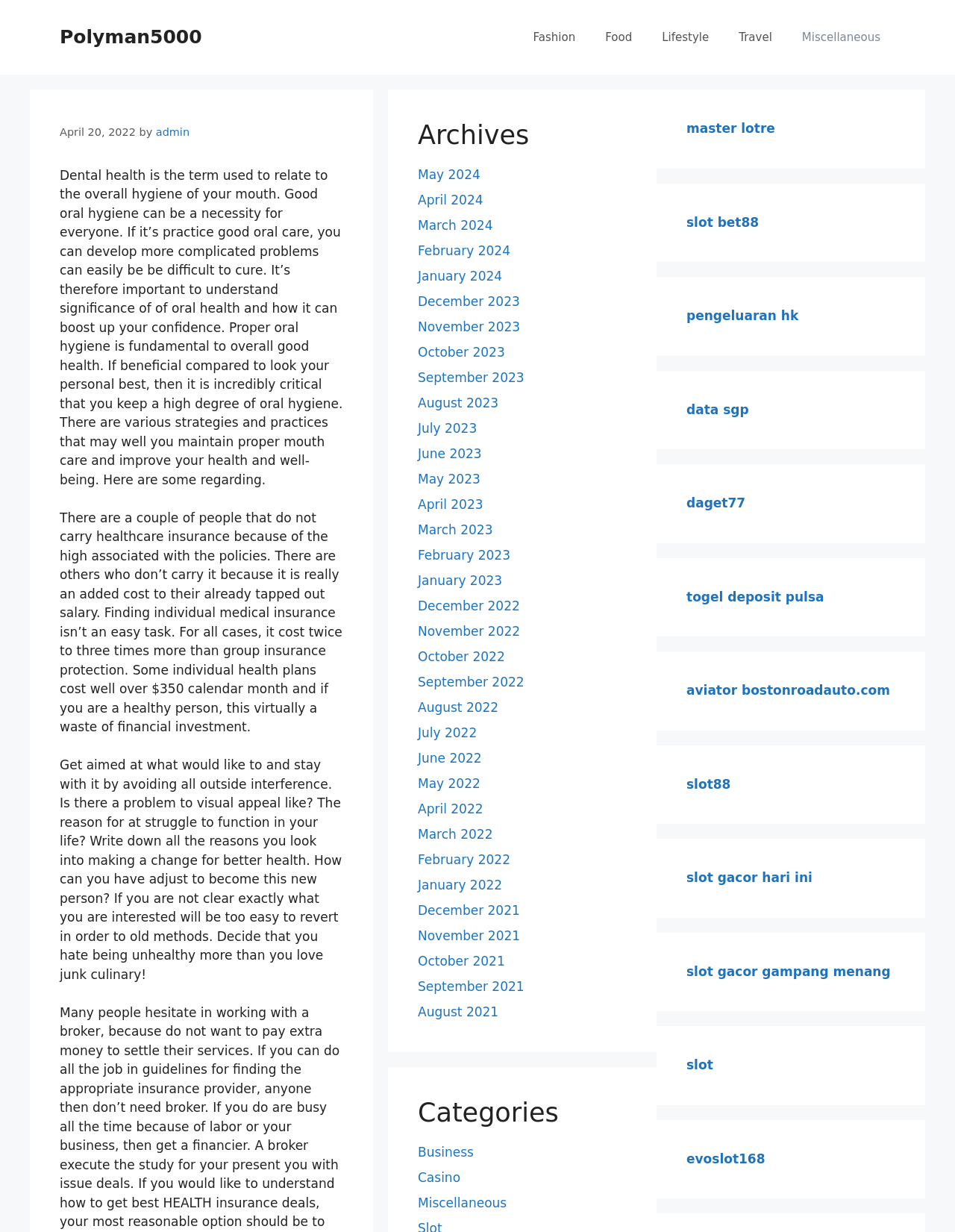Show the bounding box coordinates of the element that should be clicked to complete the task: "Visit the Archives page".

[0.438, 0.097, 0.656, 0.122]